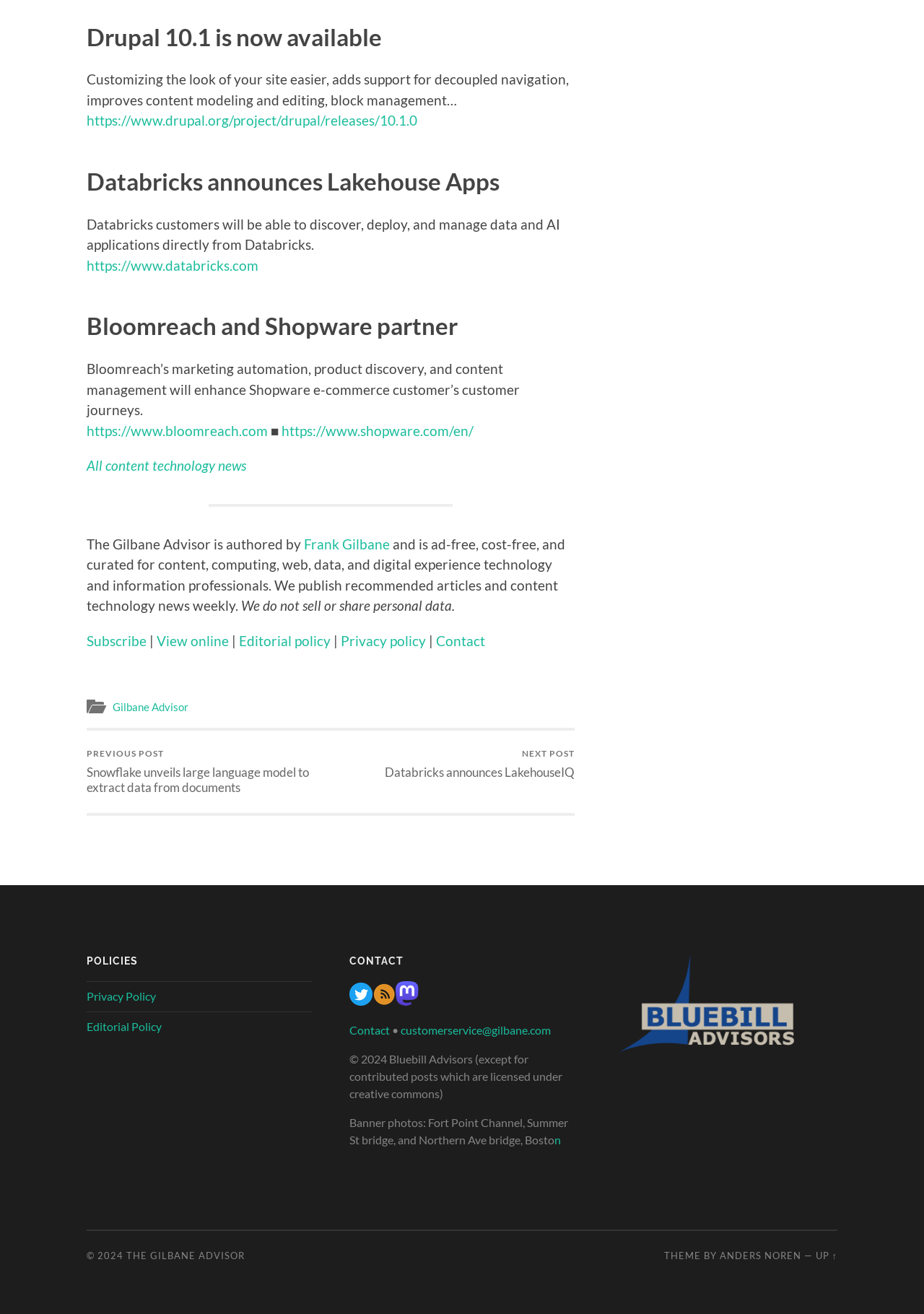Determine the bounding box coordinates for the HTML element described here: "alt="Bluebill Advisors Inc logo"".

[0.662, 0.794, 0.87, 0.805]